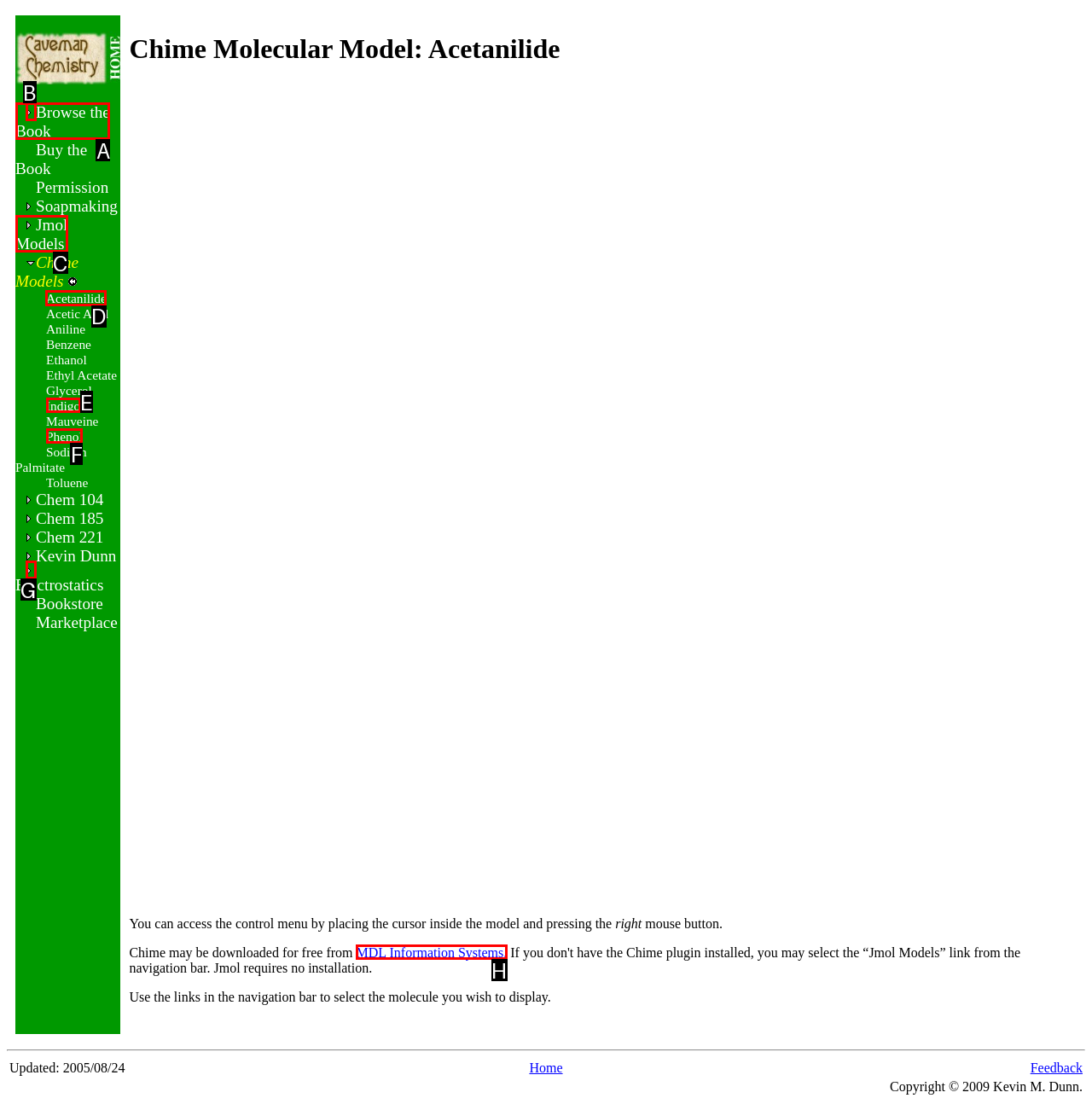Choose the HTML element that should be clicked to achieve this task: Click Acetanilide
Respond with the letter of the correct choice.

D